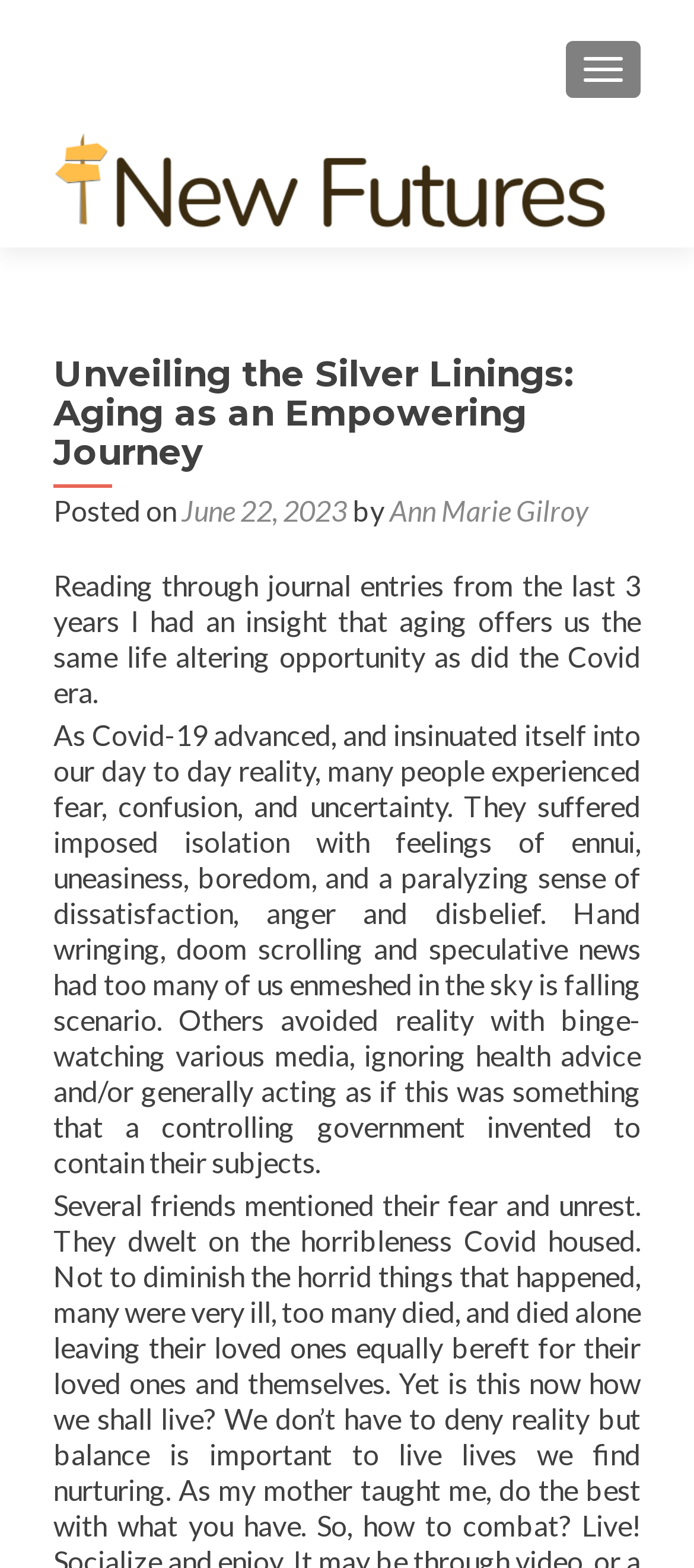What is the navigation button text?
From the screenshot, provide a brief answer in one word or phrase.

TOGGLE NAVIGATION